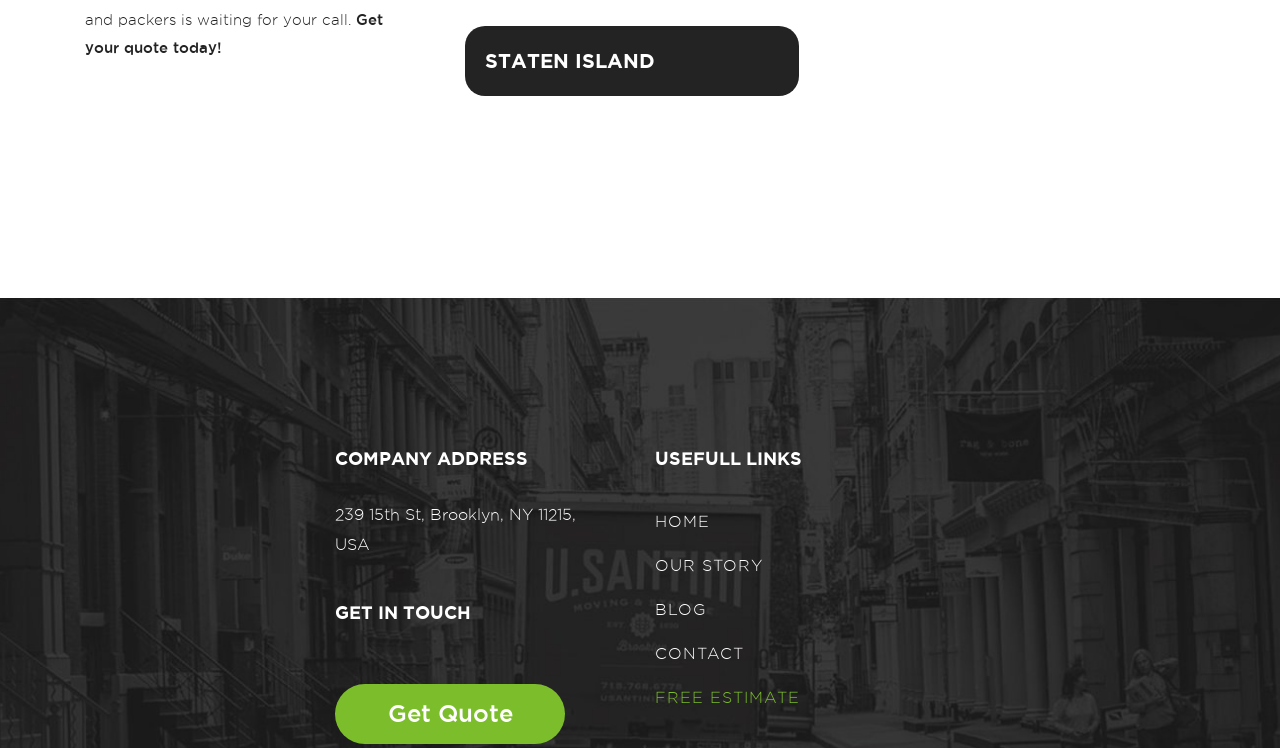Identify the bounding box coordinates of the clickable section necessary to follow the following instruction: "View the company address". The coordinates should be presented as four float numbers from 0 to 1, i.e., [left, top, right, bottom].

[0.262, 0.676, 0.45, 0.739]